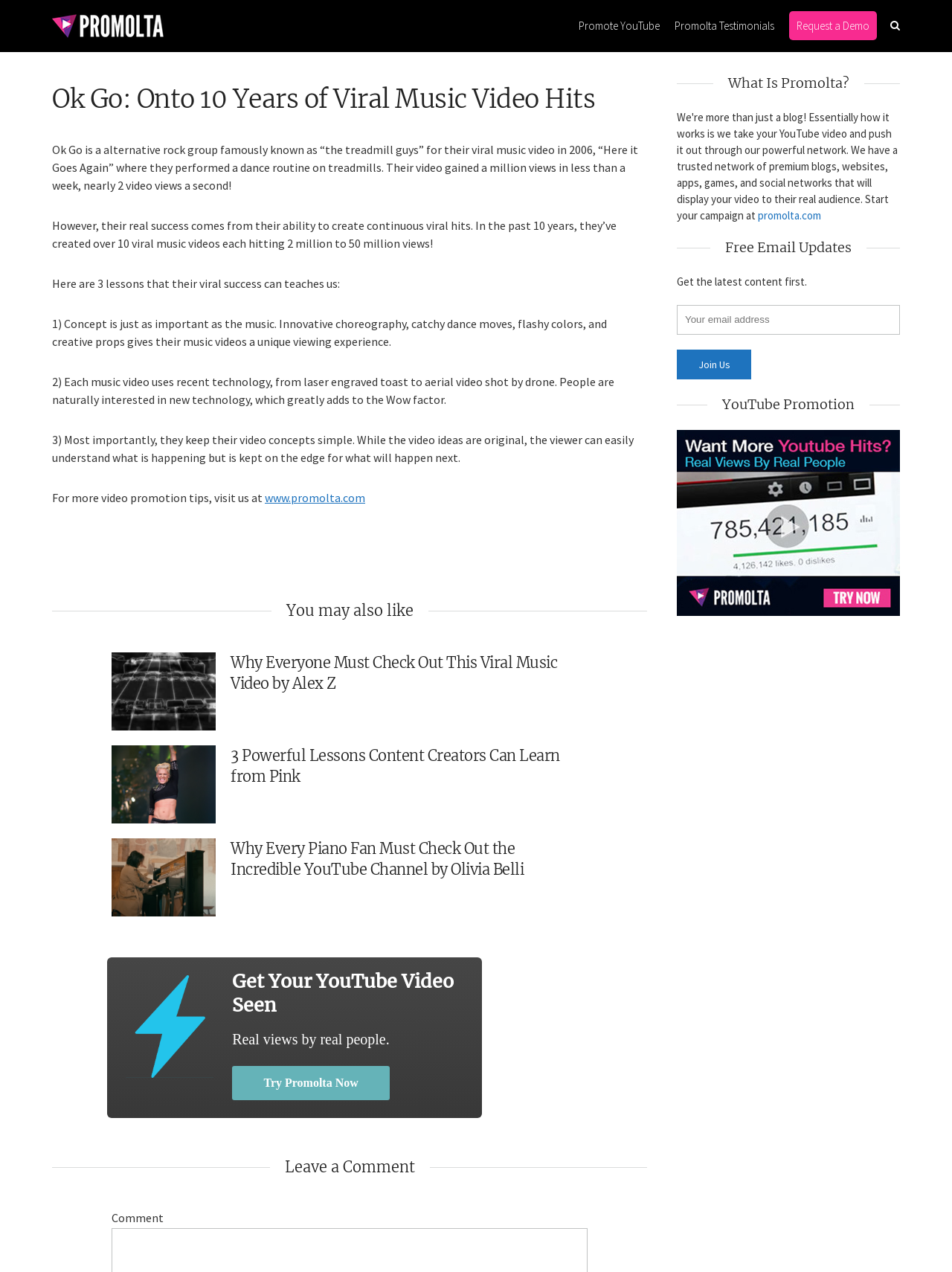Locate the bounding box coordinates of the clickable area to execute the instruction: "Click on the 'Promolta Blog' link". Provide the coordinates as four float numbers between 0 and 1, represented as [left, top, right, bottom].

[0.055, 0.014, 0.172, 0.025]